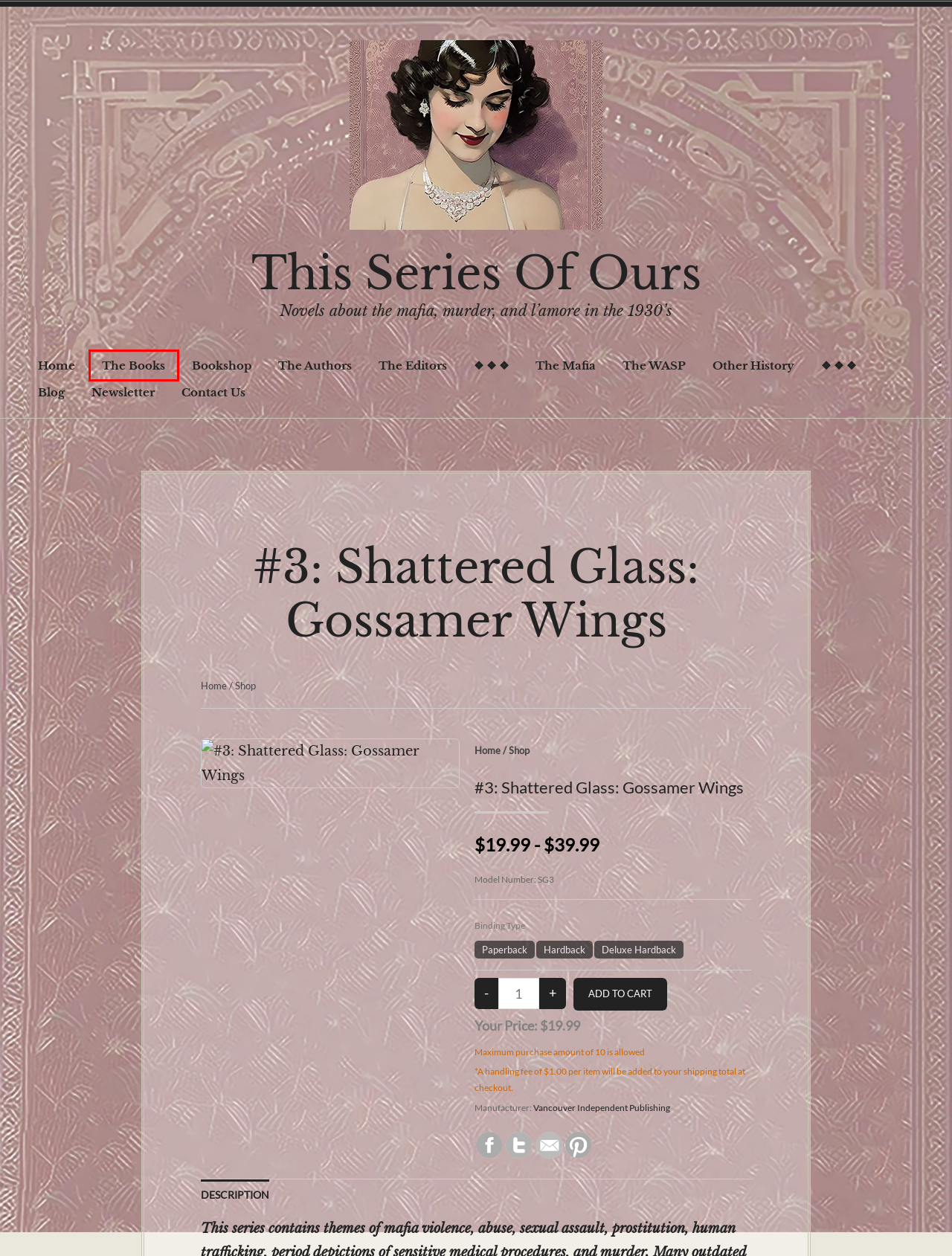After examining the screenshot of a webpage with a red bounding box, choose the most accurate webpage description that corresponds to the new page after clicking the element inside the red box. Here are the candidates:
A. History – This Series Of Ours
B. The Authors – This Series Of Ours
C. This Series Of Ours – Novels about the mafia, murder, and l’amore in the 1930’s
D. Bookshop – This Series Of Ours
E. The Books – This Series Of Ours
F. Vancouver Independent Publishing – This Series Of Ours
G. Newsletter – This Series Of Ours
H. The Editors – This Series Of Ours

E